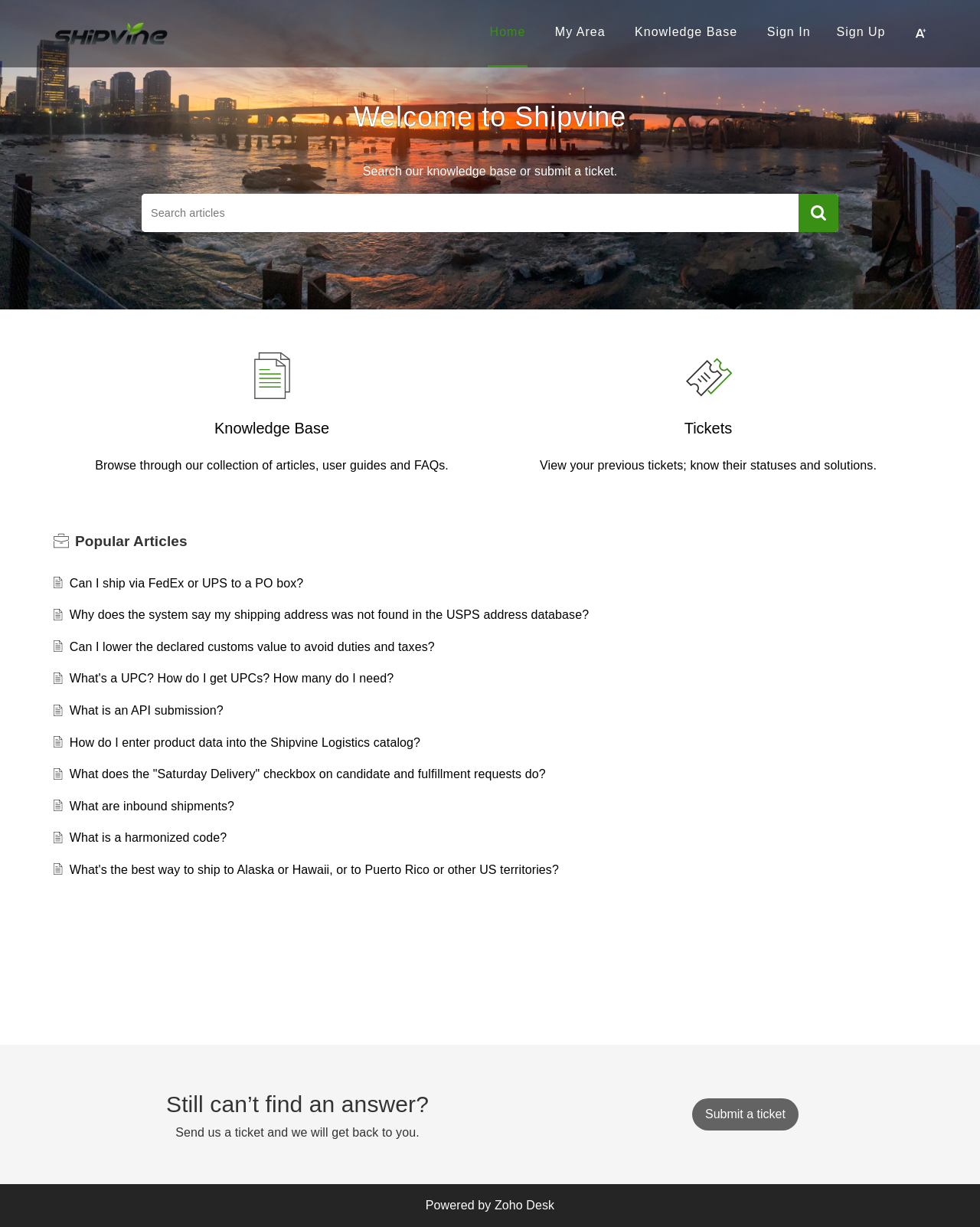What is the name of the system that powers this webpage? Using the information from the screenshot, answer with a single word or phrase.

Zoho Desk